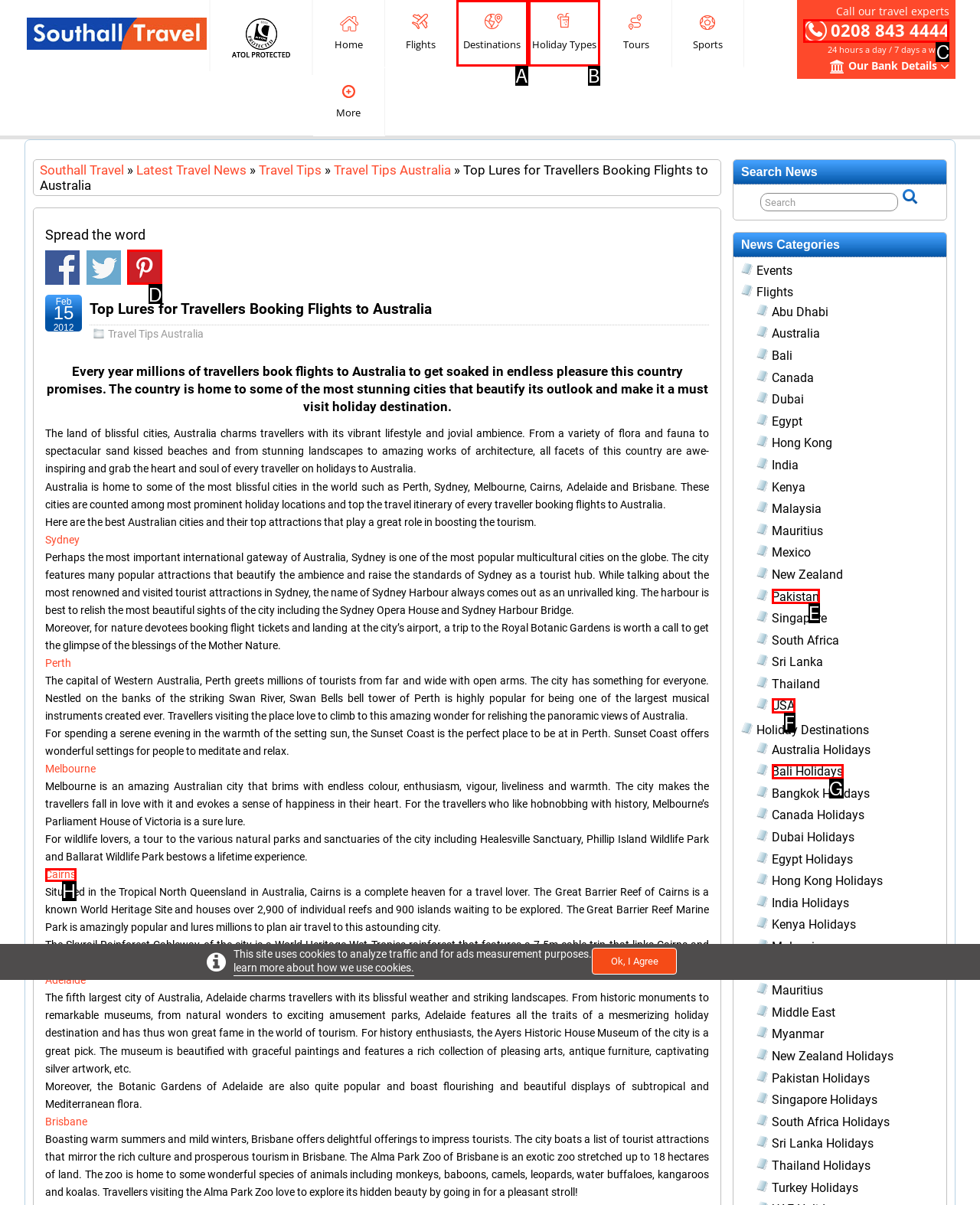Given the description: 0208 843 4444, pick the option that matches best and answer with the corresponding letter directly.

C